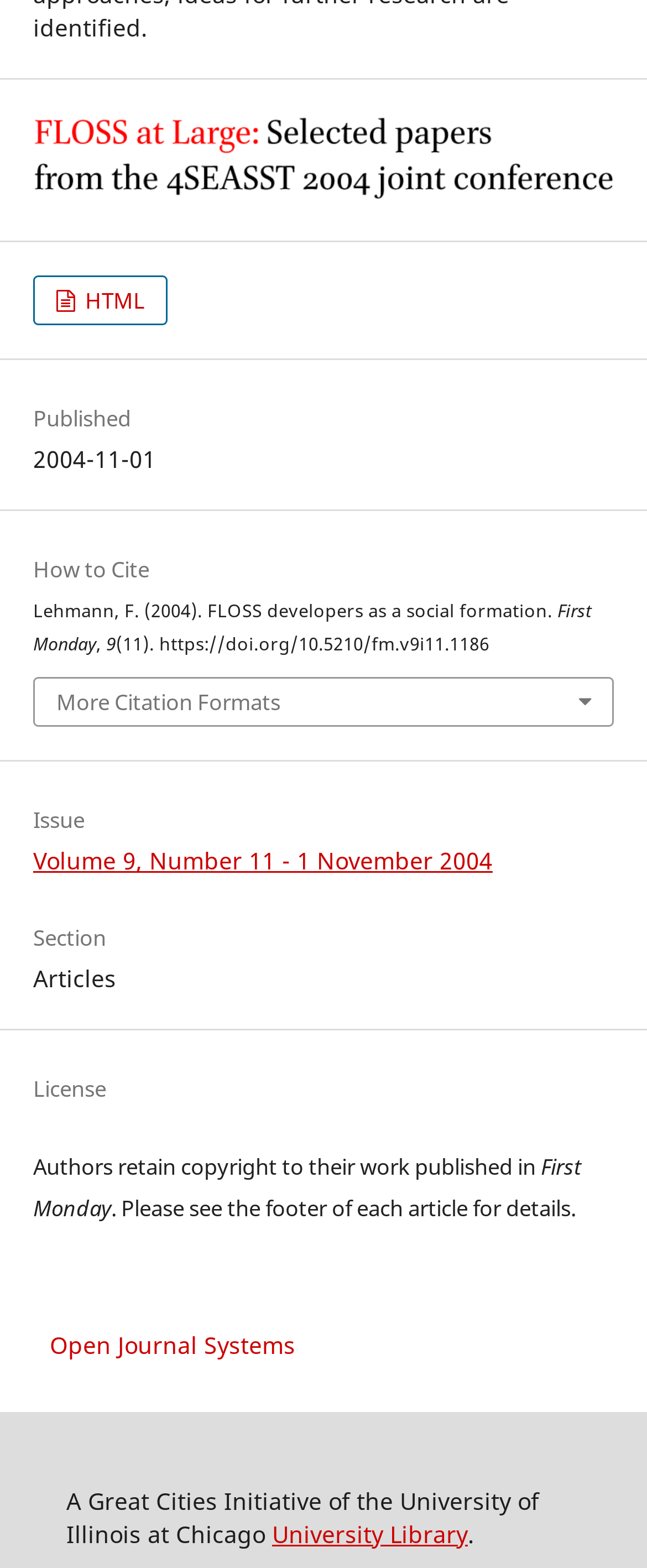What is the section of the article?
From the image, respond using a single word or phrase.

Articles